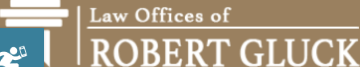Using a single word or phrase, answer the following question: 
What is the person in the graphic element holding?

A phone